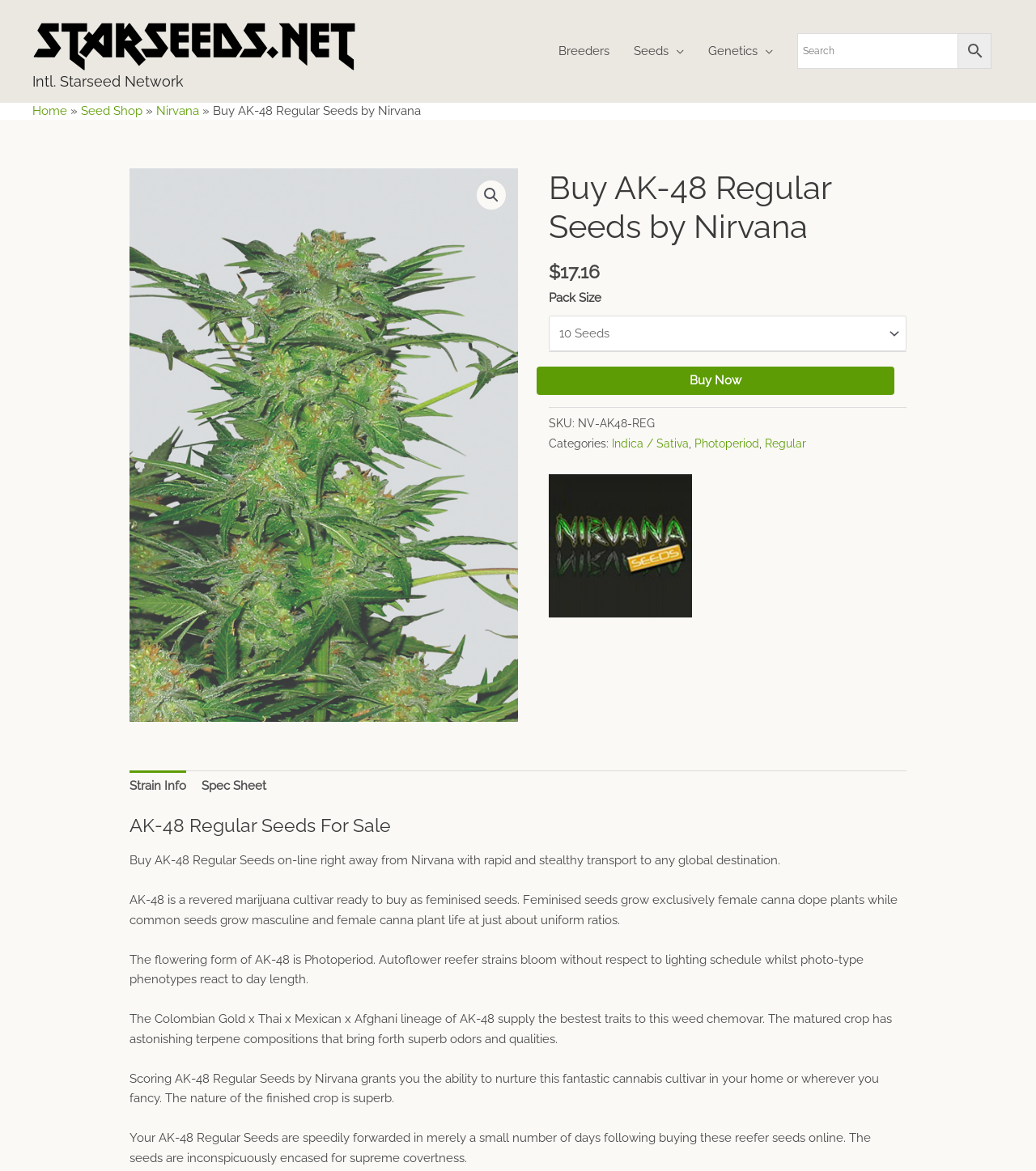Identify the bounding box coordinates of the specific part of the webpage to click to complete this instruction: "Go to Nirvana page".

[0.53, 0.405, 0.668, 0.528]